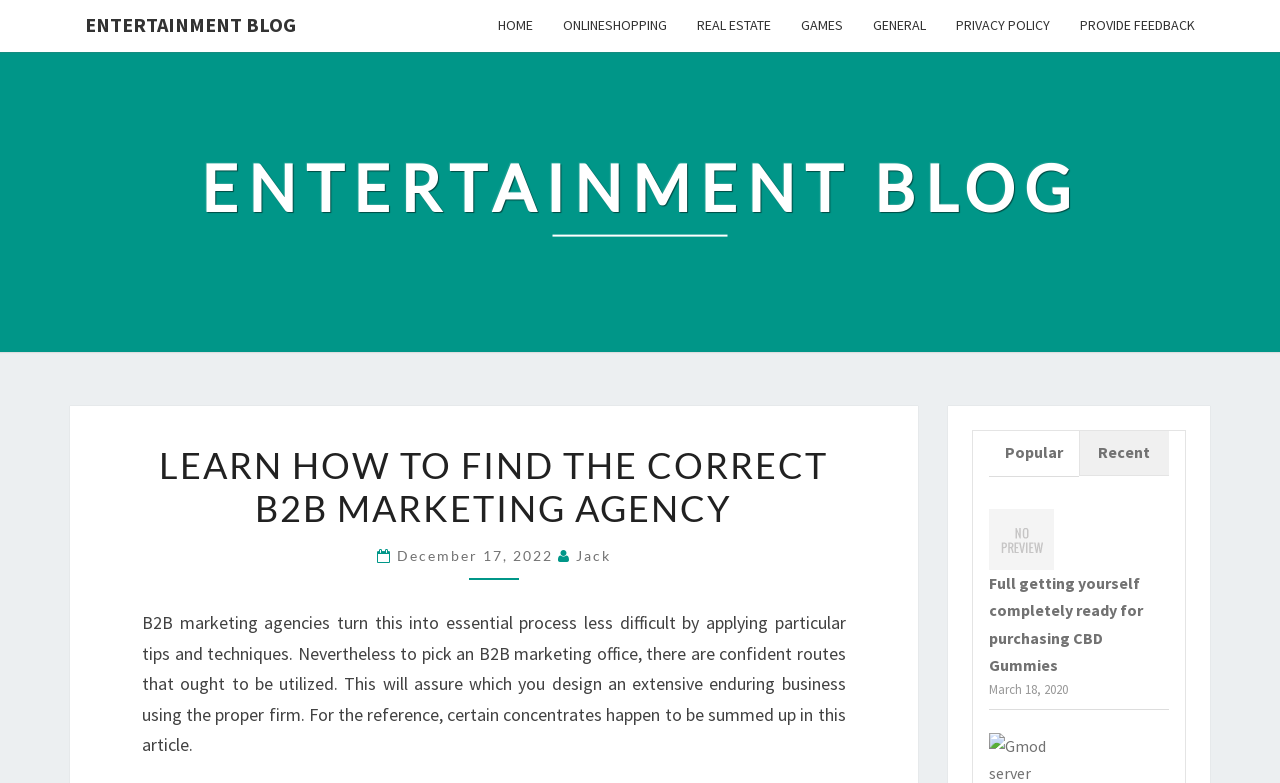Can you determine the bounding box coordinates of the area that needs to be clicked to fulfill the following instruction: "Read the article LEARN HOW TO FIND THE CORRECT B2B MARKETING AGENCY"?

[0.385, 0.544, 0.473, 0.886]